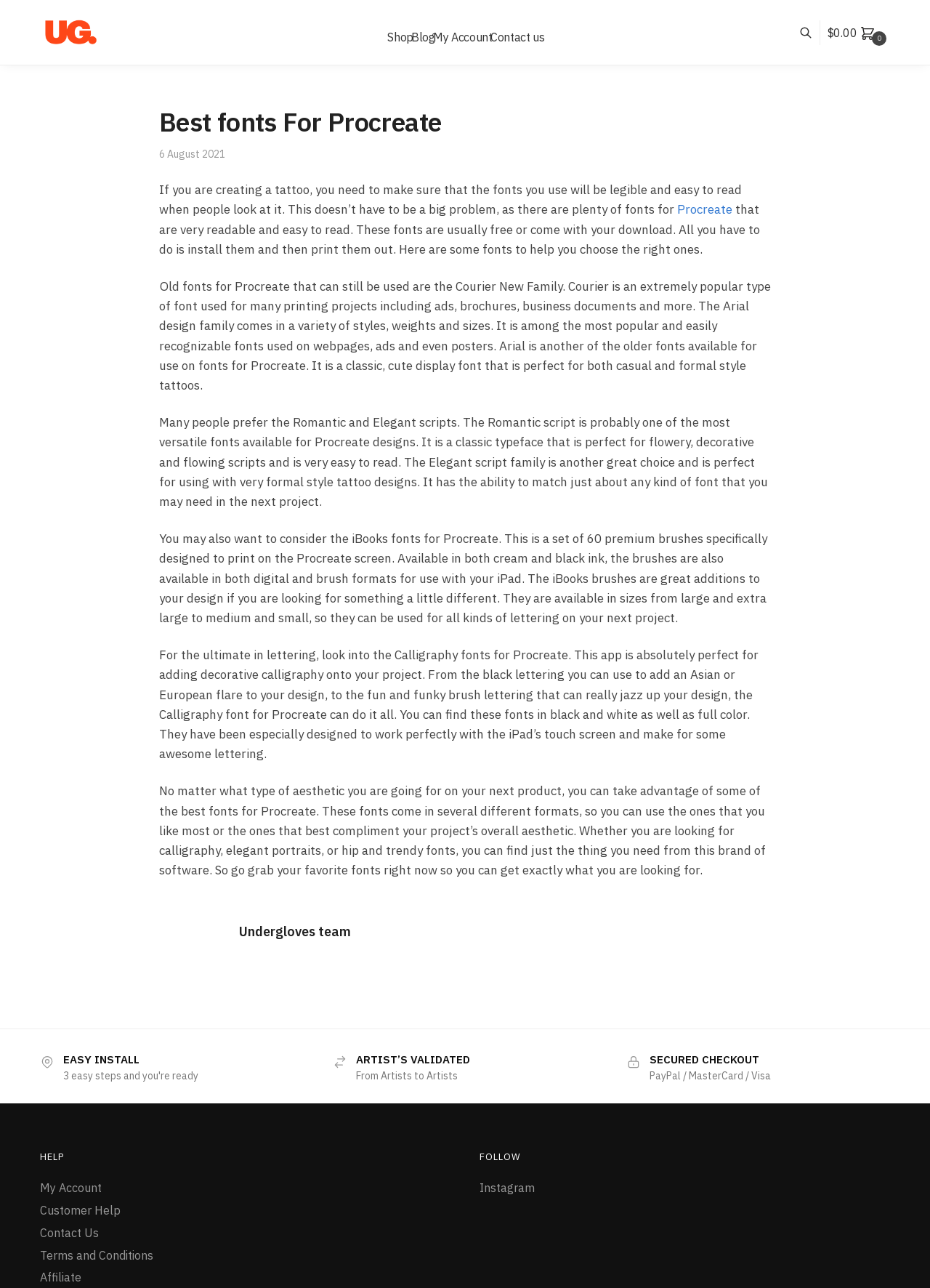Can you identify the bounding box coordinates of the clickable region needed to carry out this instruction: 'Go to the archives page'? The coordinates should be four float numbers within the range of 0 to 1, stated as [left, top, right, bottom].

None